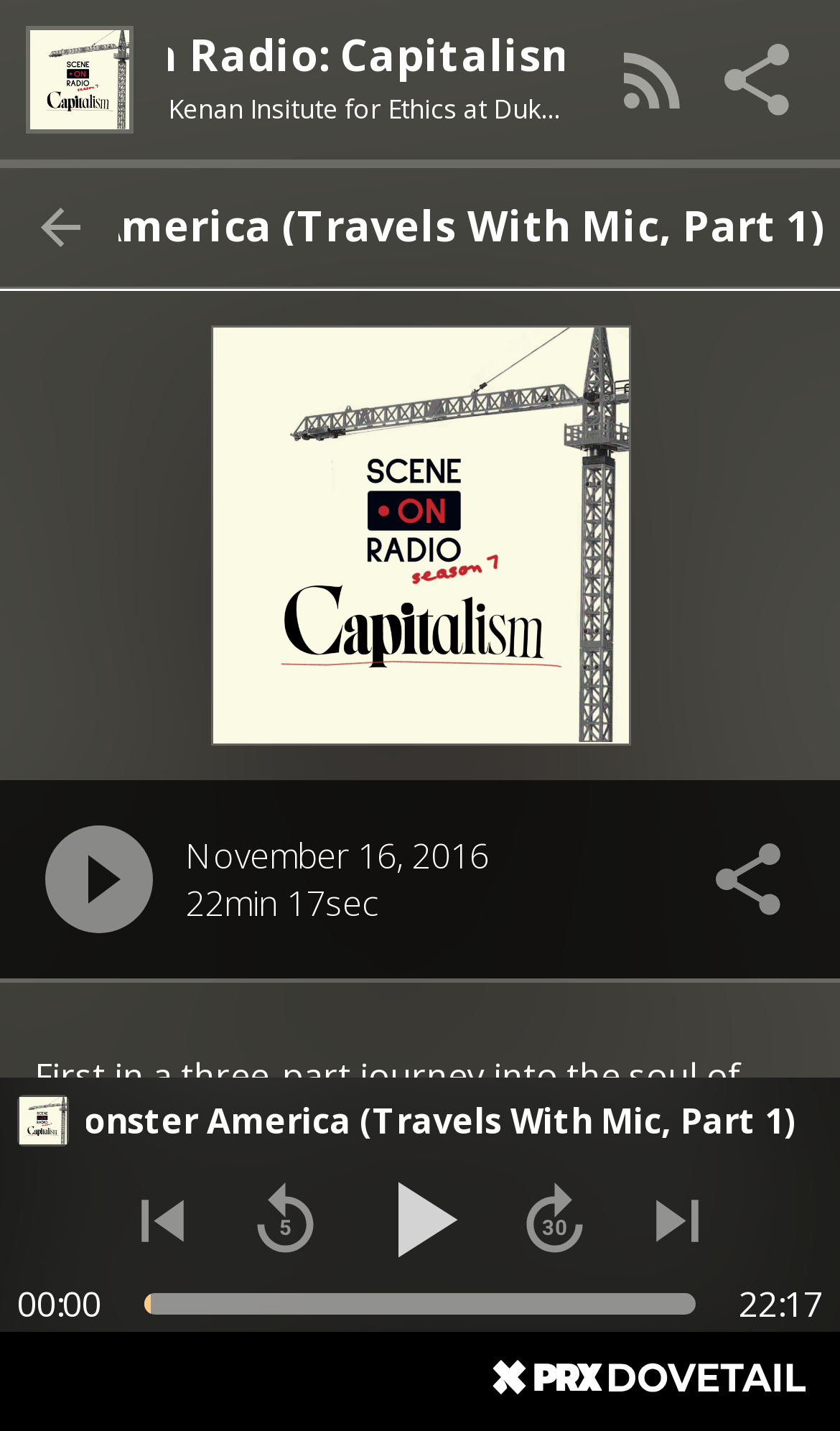Answer the following inquiry with a single word or phrase:
What is the function of the button with the image of a triangle?

Play